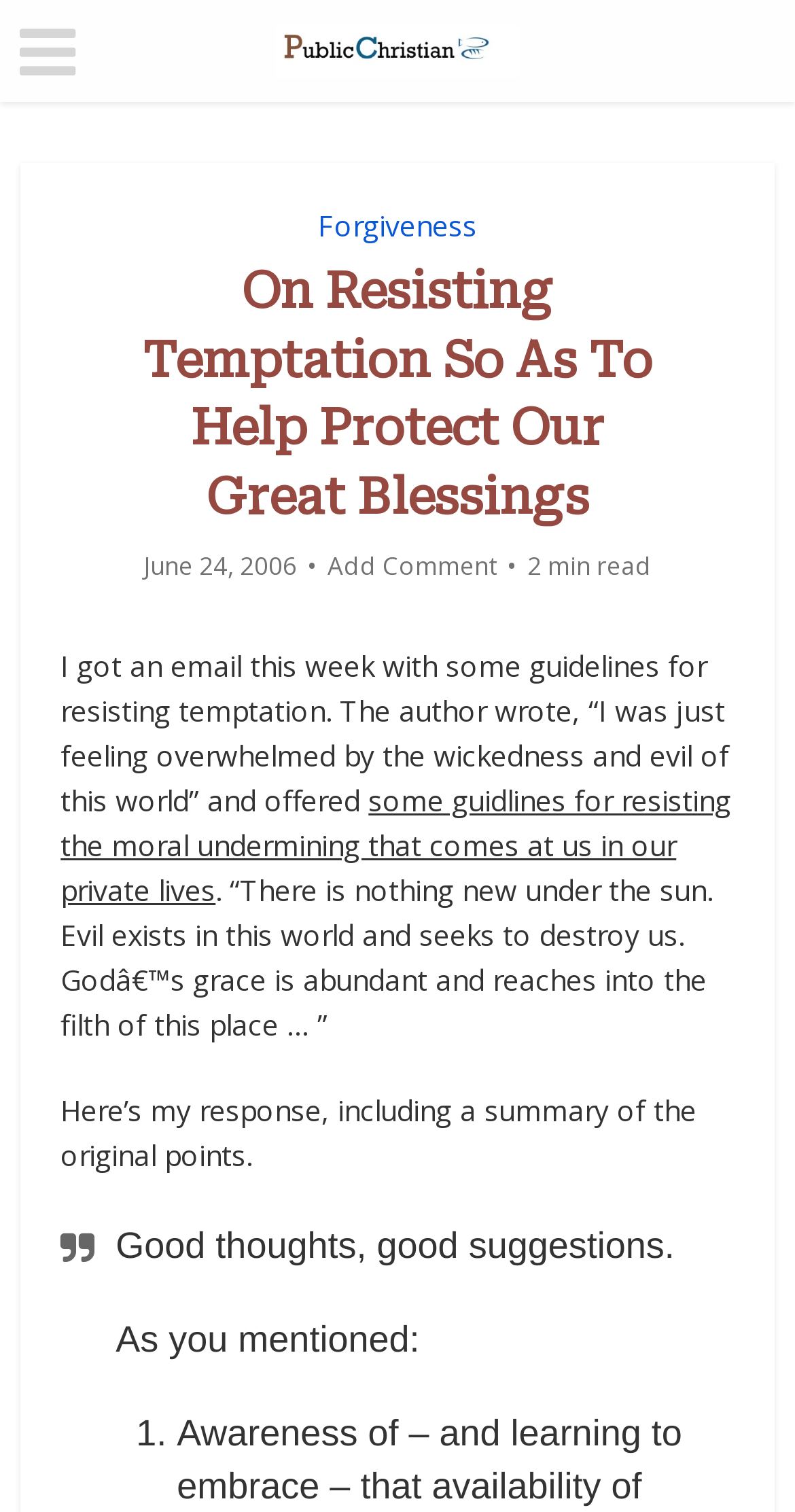How many minutes does it take to read the article?
Look at the image and answer with only one word or phrase.

2 min